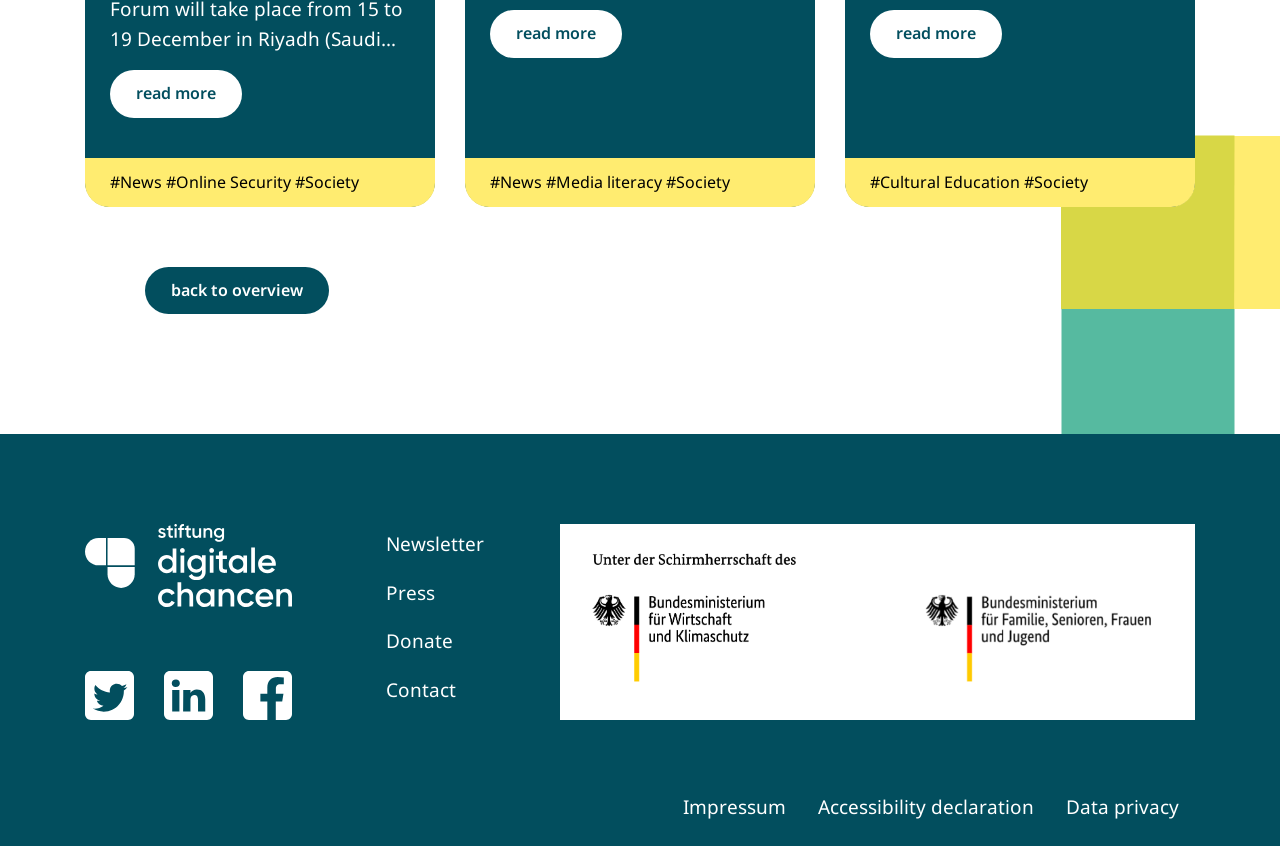Please determine the bounding box coordinates for the UI element described here. Use the format (top-left x, top-left y, bottom-right x, bottom-right y) with values bounded between 0 and 1: Newsletter

[0.289, 0.62, 0.391, 0.659]